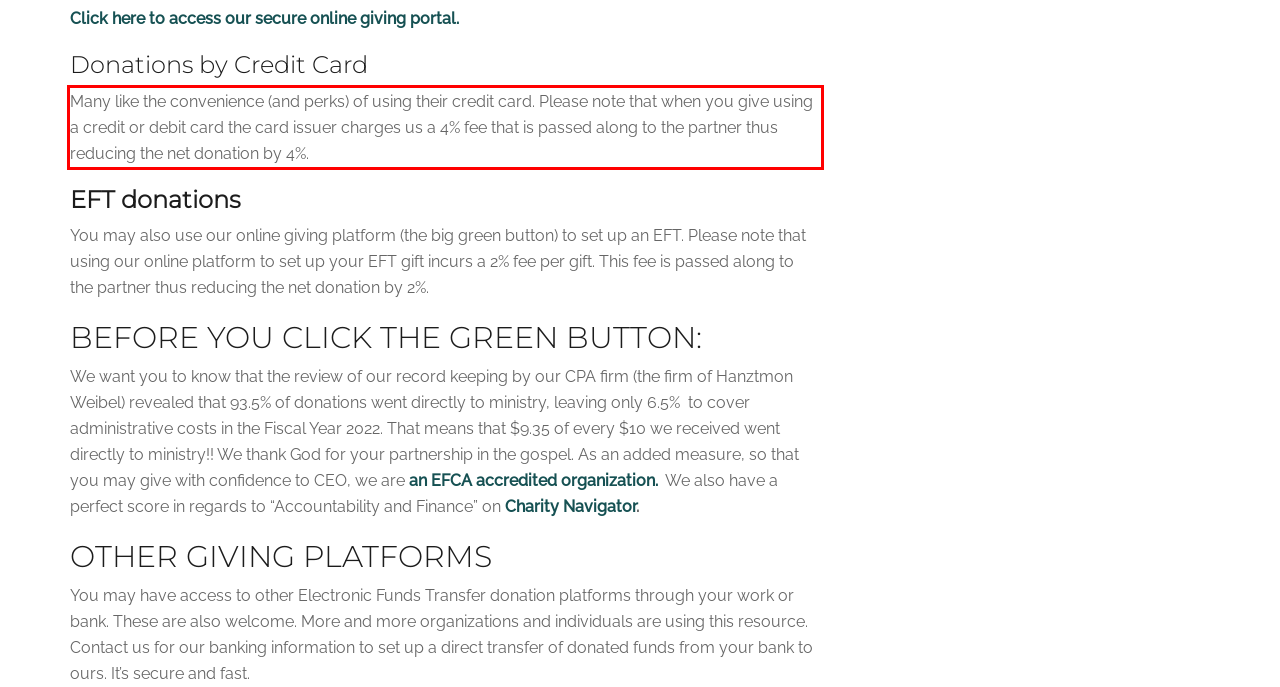There is a UI element on the webpage screenshot marked by a red bounding box. Extract and generate the text content from within this red box.

Many like the convenience (and perks) of using their credit card. Please note that when you give using a credit or debit card the card issuer charges us a 4% fee that is passed along to the partner thus reducing the net donation by 4%.